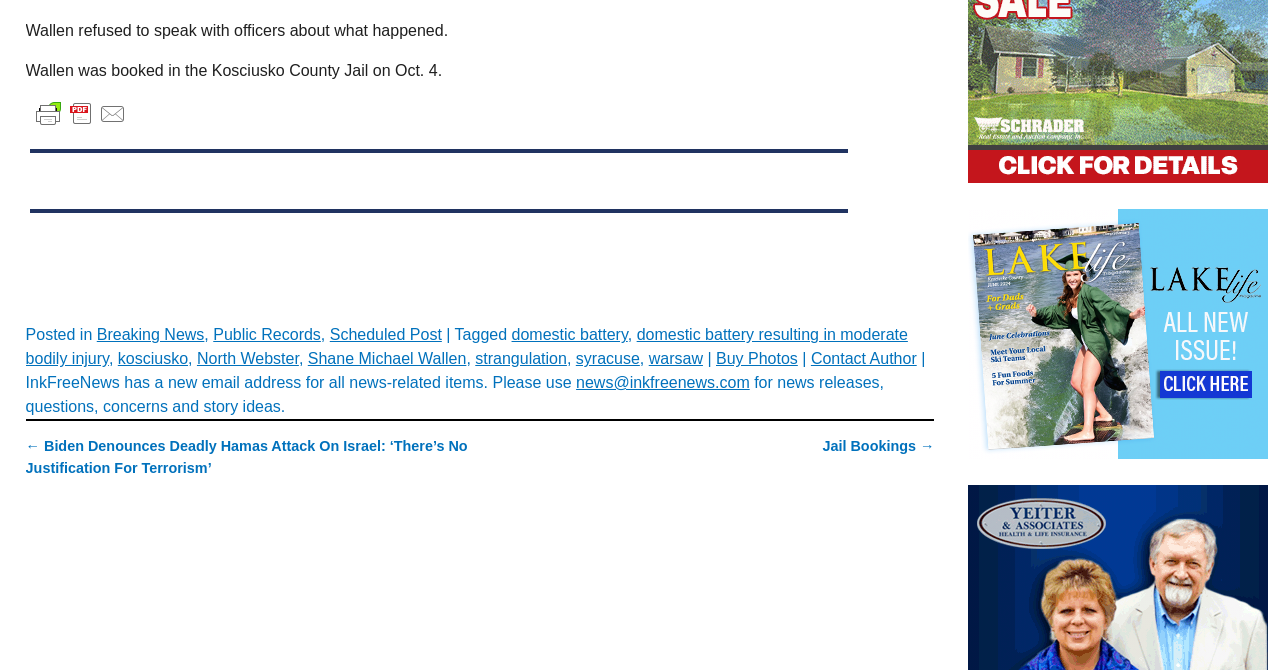Determine the bounding box coordinates of the clickable area required to perform the following instruction: "Click on 'Print Friendly, PDF & Email'". The coordinates should be represented as four float numbers between 0 and 1: [left, top, right, bottom].

[0.02, 0.156, 0.106, 0.18]